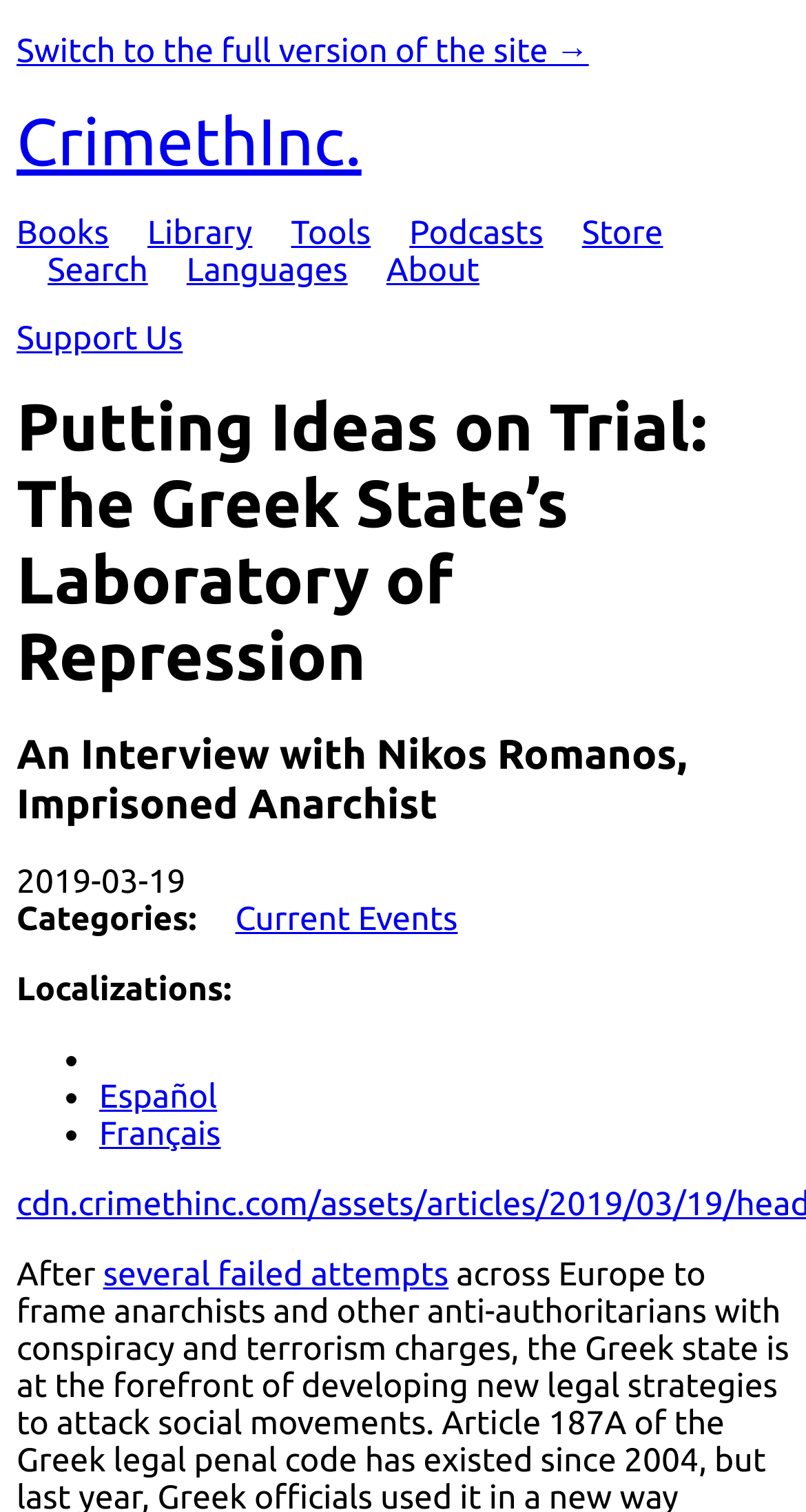What is the first category of the article?
Answer the question based on the image using a single word or a brief phrase.

Current Events